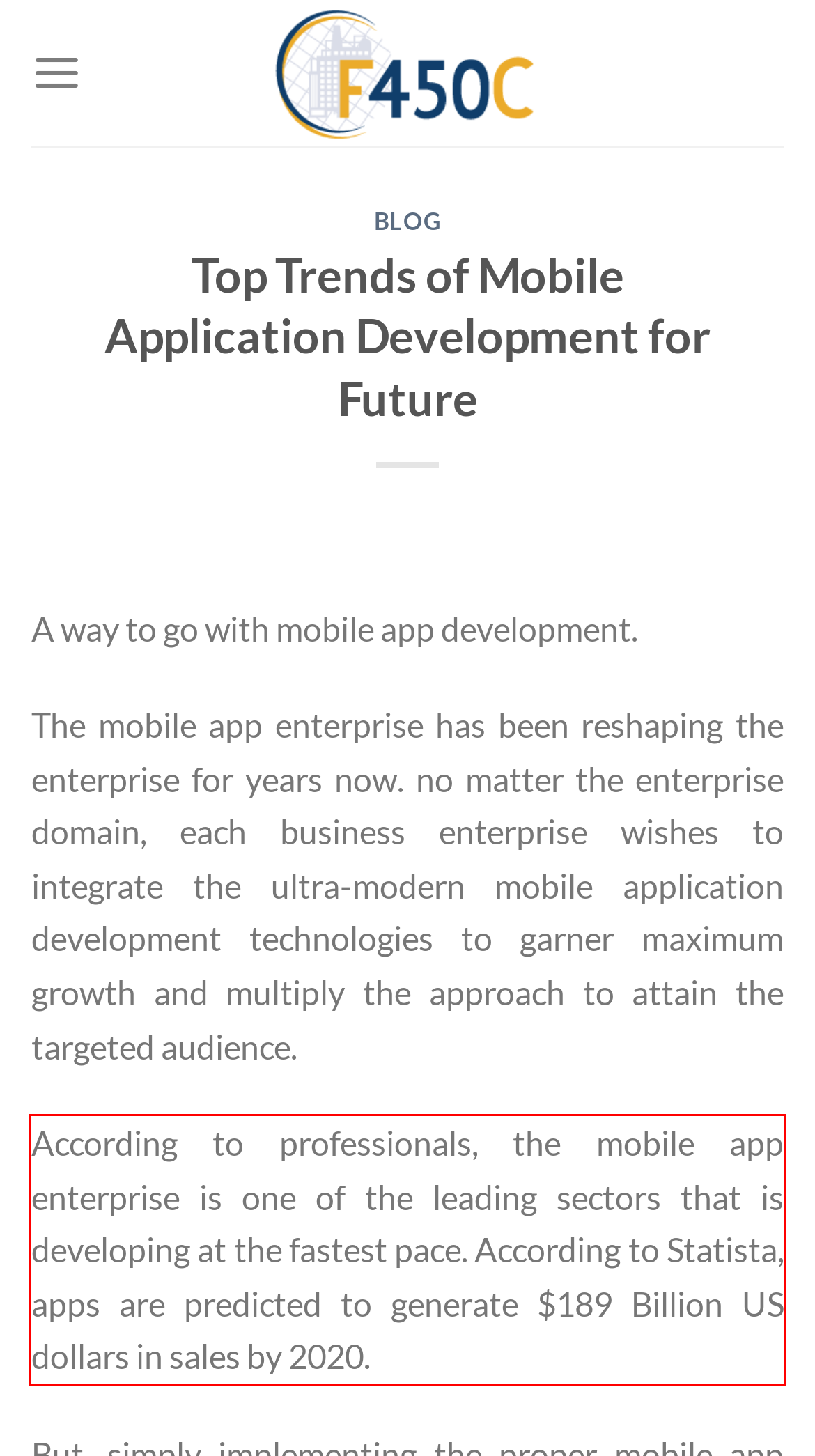Extract and provide the text found inside the red rectangle in the screenshot of the webpage.

According to professionals, the mobile app enterprise is one of the leading sectors that is developing at the fastest pace. According to Statista, apps are predicted to generate $189 Billion US dollars in sales by 2020.